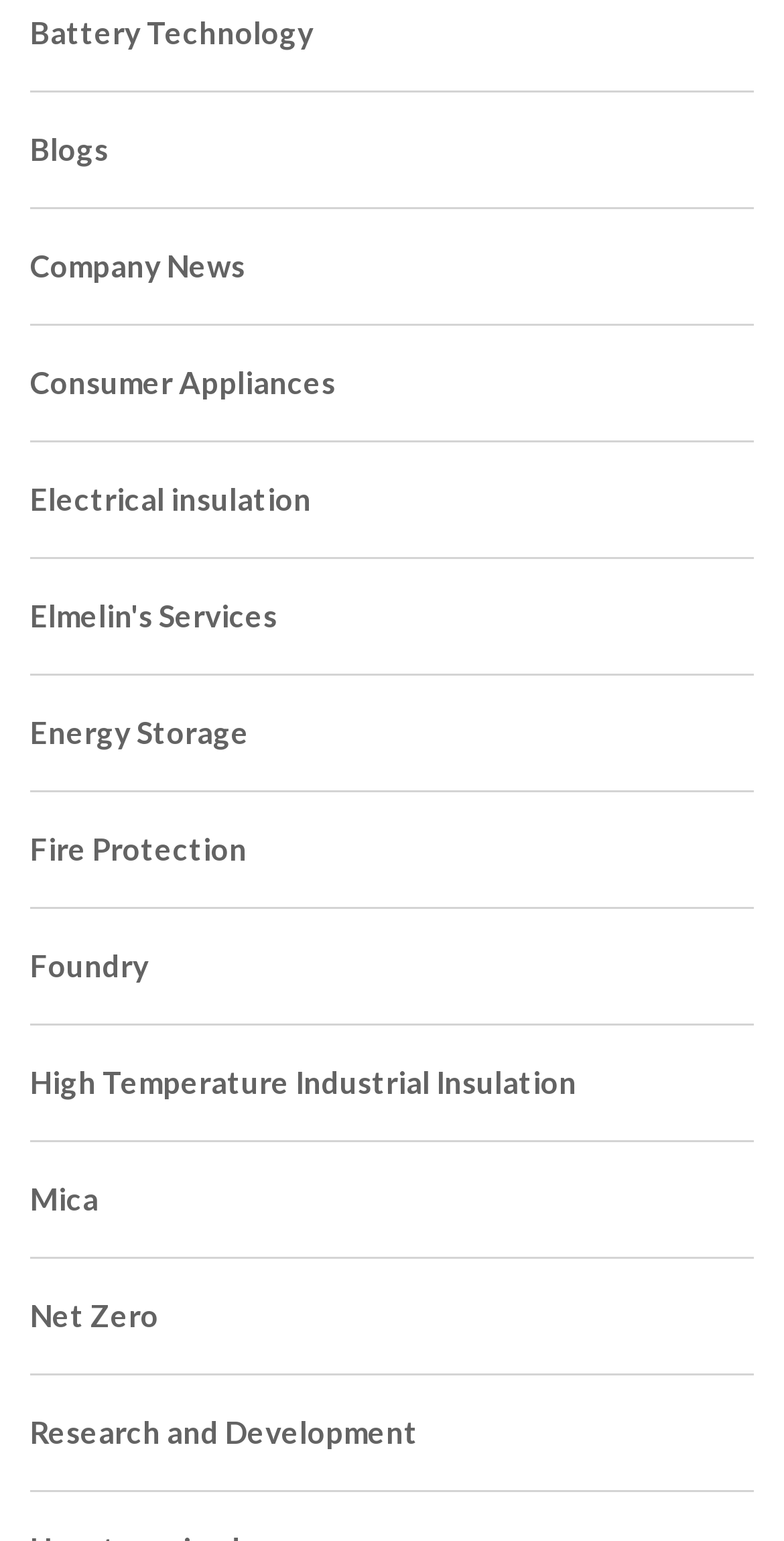Determine the bounding box coordinates for the area that needs to be clicked to fulfill this task: "Click on Battery Technology". The coordinates must be given as four float numbers between 0 and 1, i.e., [left, top, right, bottom].

[0.038, 0.011, 0.4, 0.033]